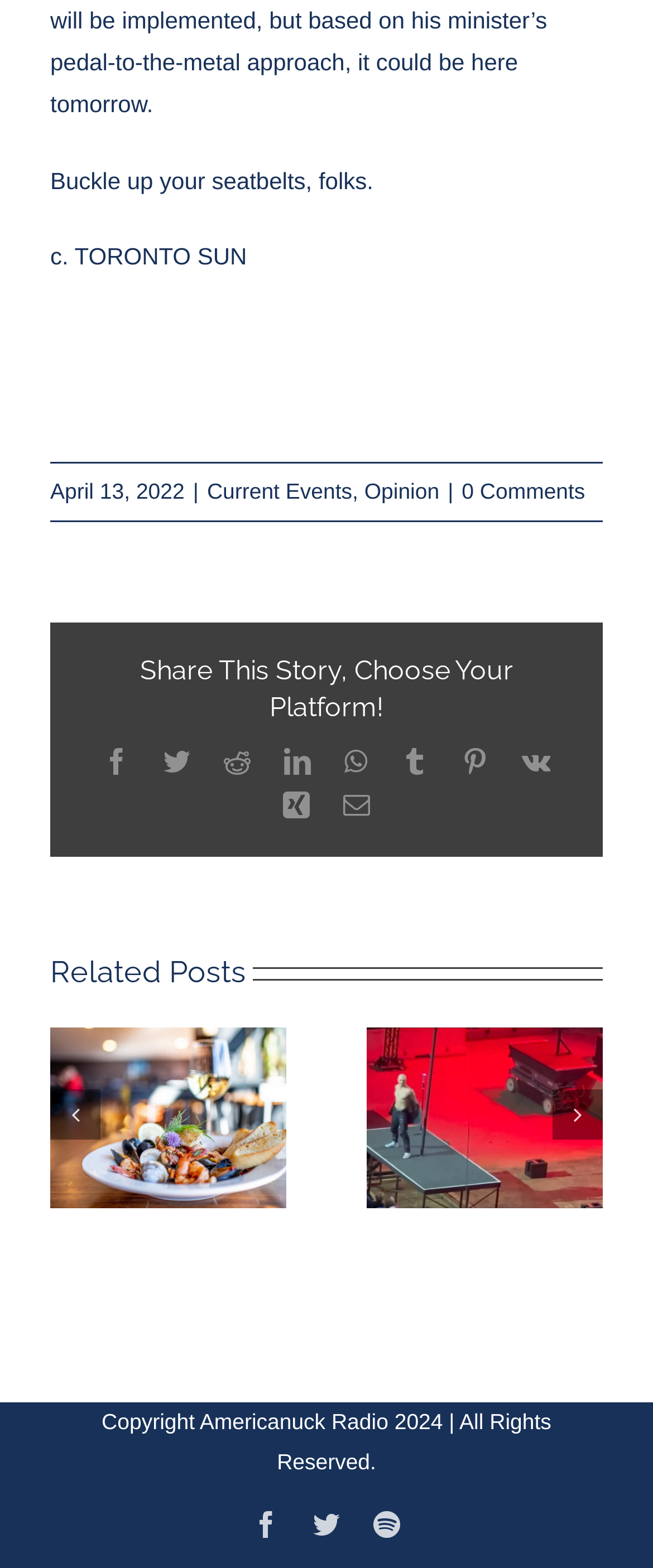Please find the bounding box coordinates of the element that must be clicked to perform the given instruction: "Click on the Facebook link to share the story". The coordinates should be four float numbers from 0 to 1, i.e., [left, top, right, bottom].

[0.158, 0.477, 0.199, 0.494]